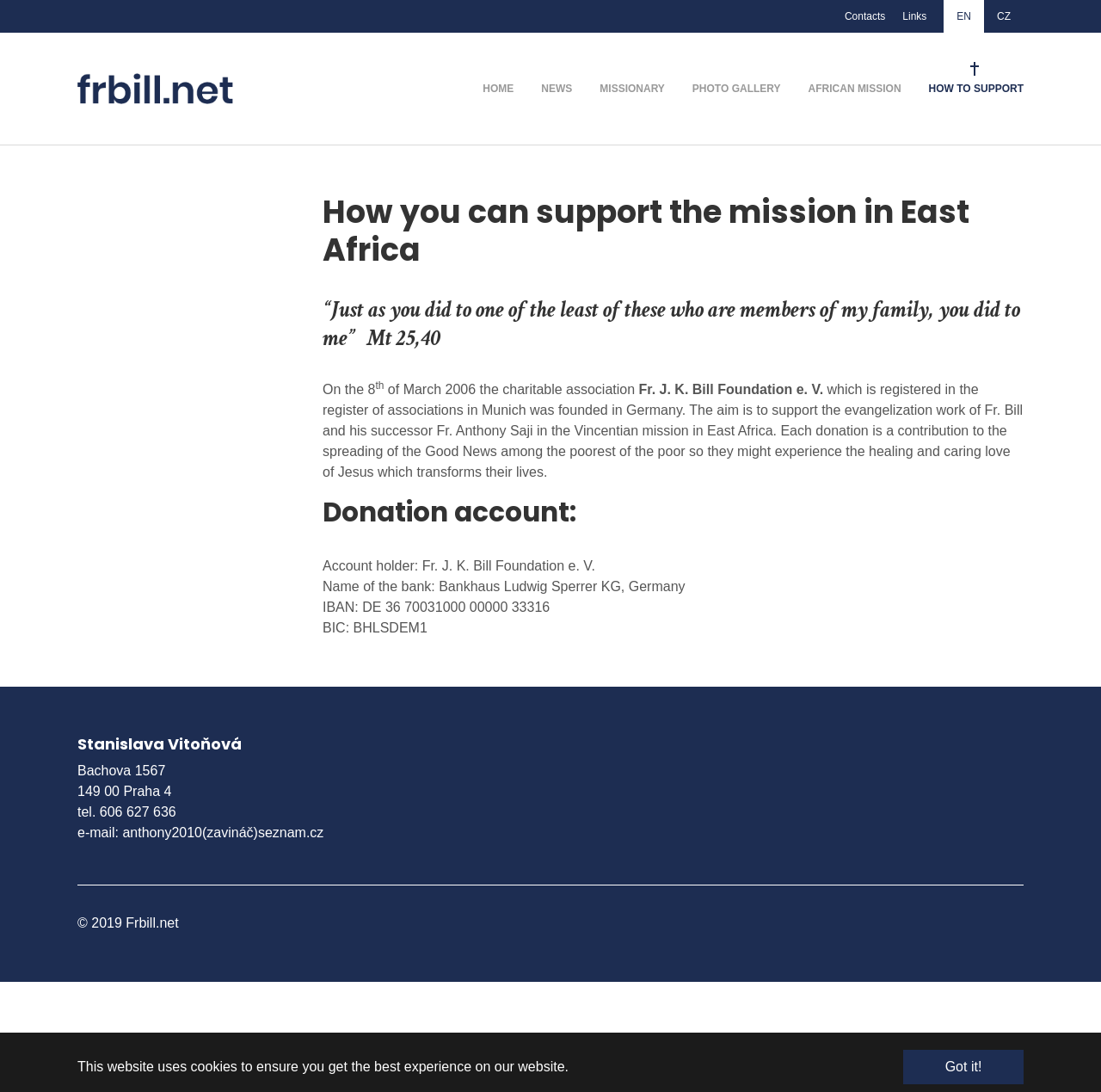Please provide the bounding box coordinates for the element that needs to be clicked to perform the following instruction: "Click the 'MISSIONARY' link". The coordinates should be given as four float numbers between 0 and 1, i.e., [left, top, right, bottom].

[0.532, 0.03, 0.616, 0.132]